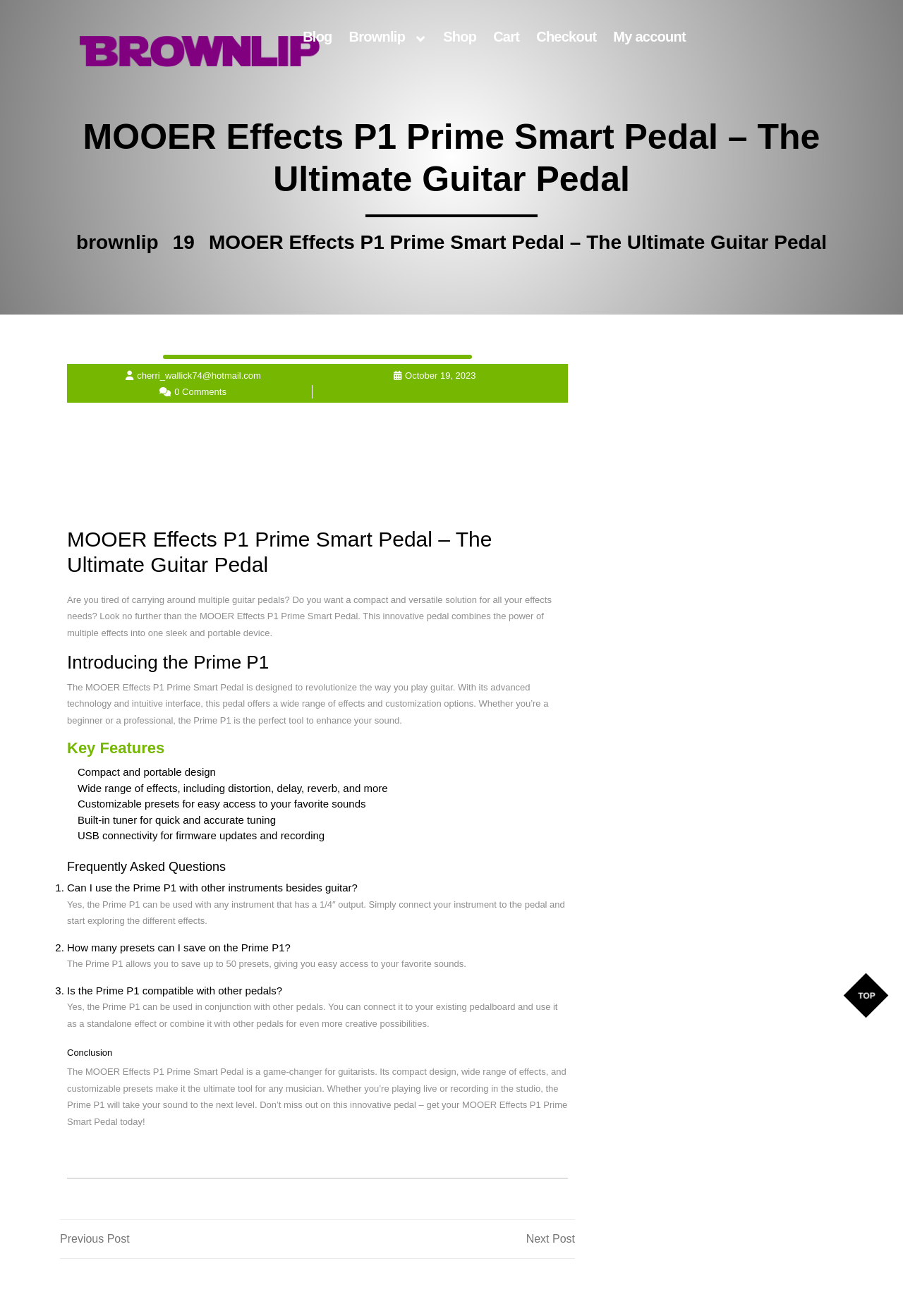Determine the bounding box coordinates of the region that needs to be clicked to achieve the task: "Click on the 'Next Post' link".

[0.352, 0.935, 0.637, 0.948]